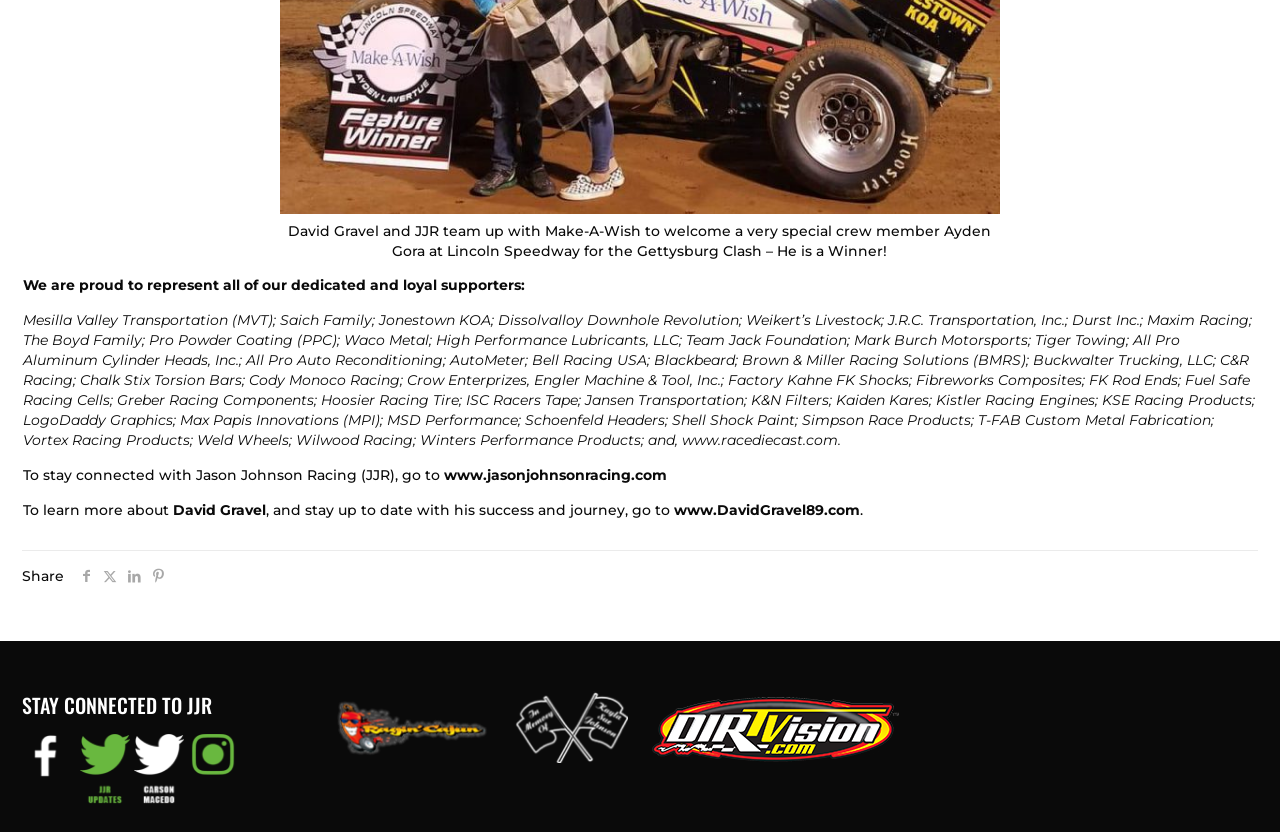Can you find the bounding box coordinates for the UI element given this description: "aria-label="x twitter icon""? Provide the coordinates as four float numbers between 0 and 1: [left, top, right, bottom].

[0.077, 0.681, 0.095, 0.703]